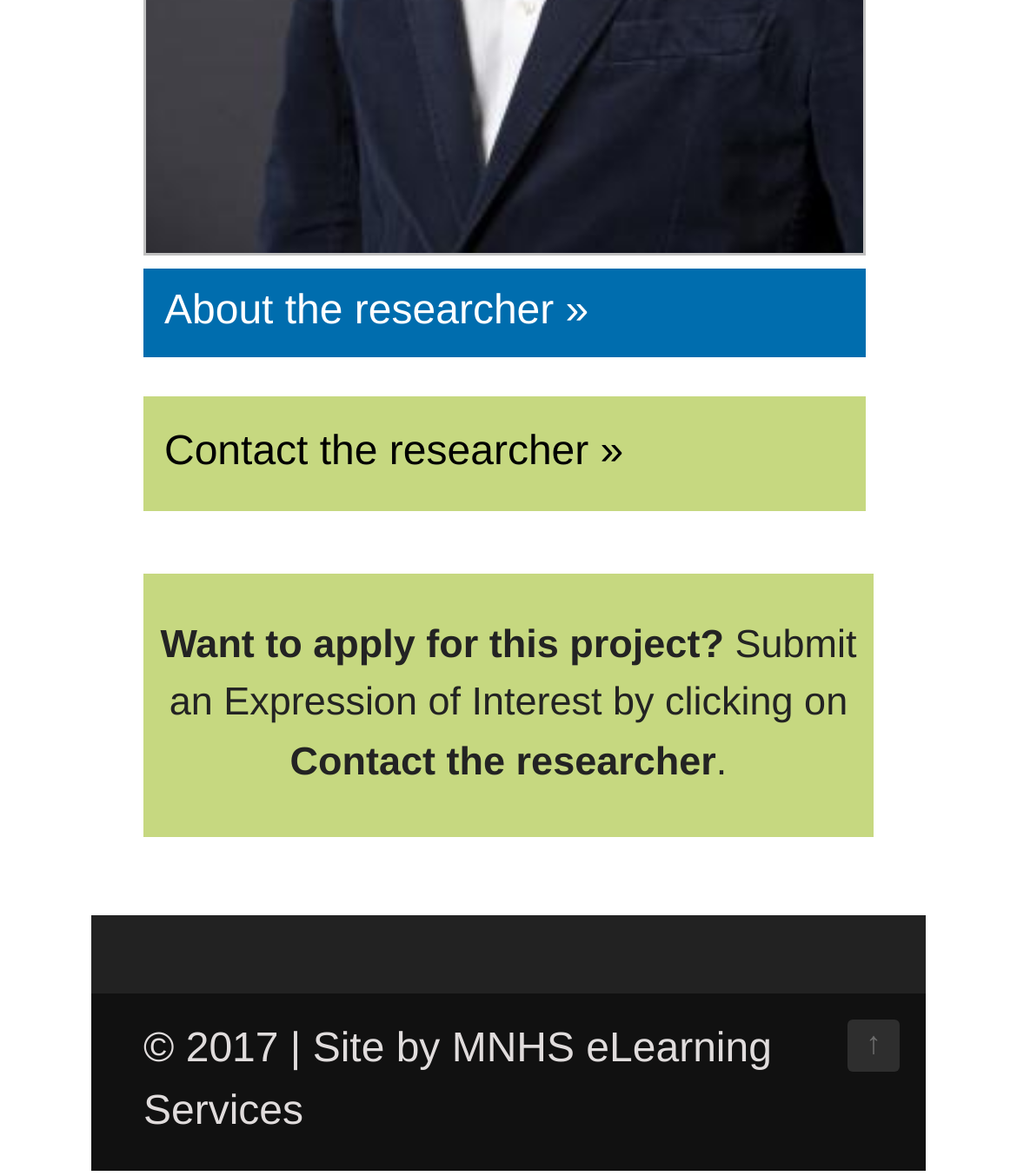Give a one-word or short phrase answer to the question: 
Who created this website?

MNHS eLearning Services